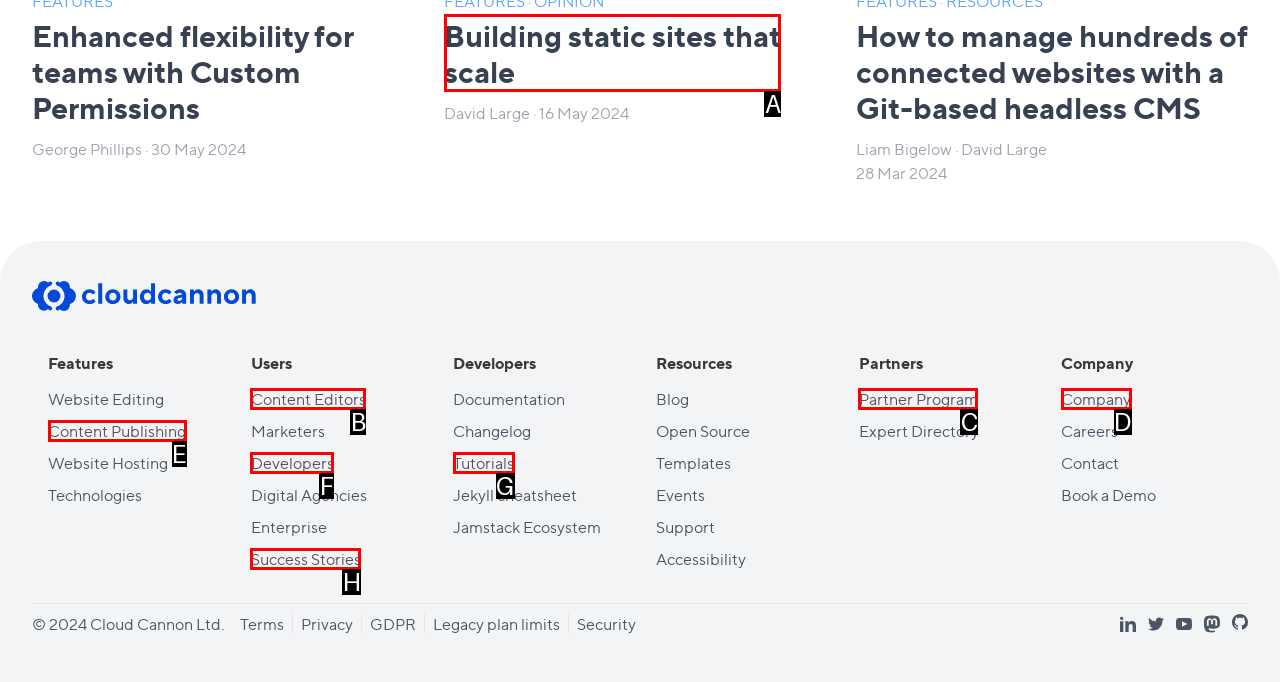Which option should be clicked to complete this task: Read the article about finding a professional office space for lease
Reply with the letter of the correct choice from the given choices.

None